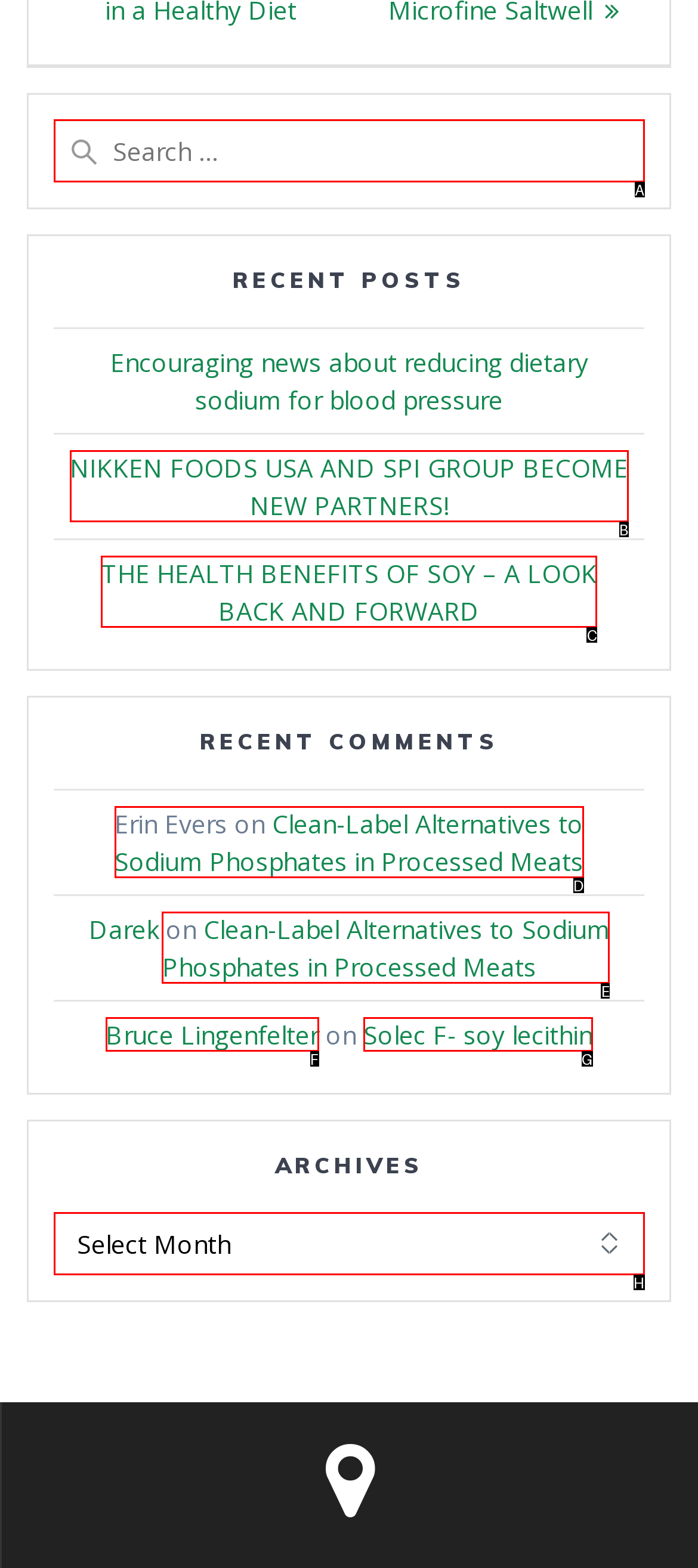Identify the HTML element that corresponds to the description: Solec F- soy lecithin Provide the letter of the matching option directly from the choices.

G